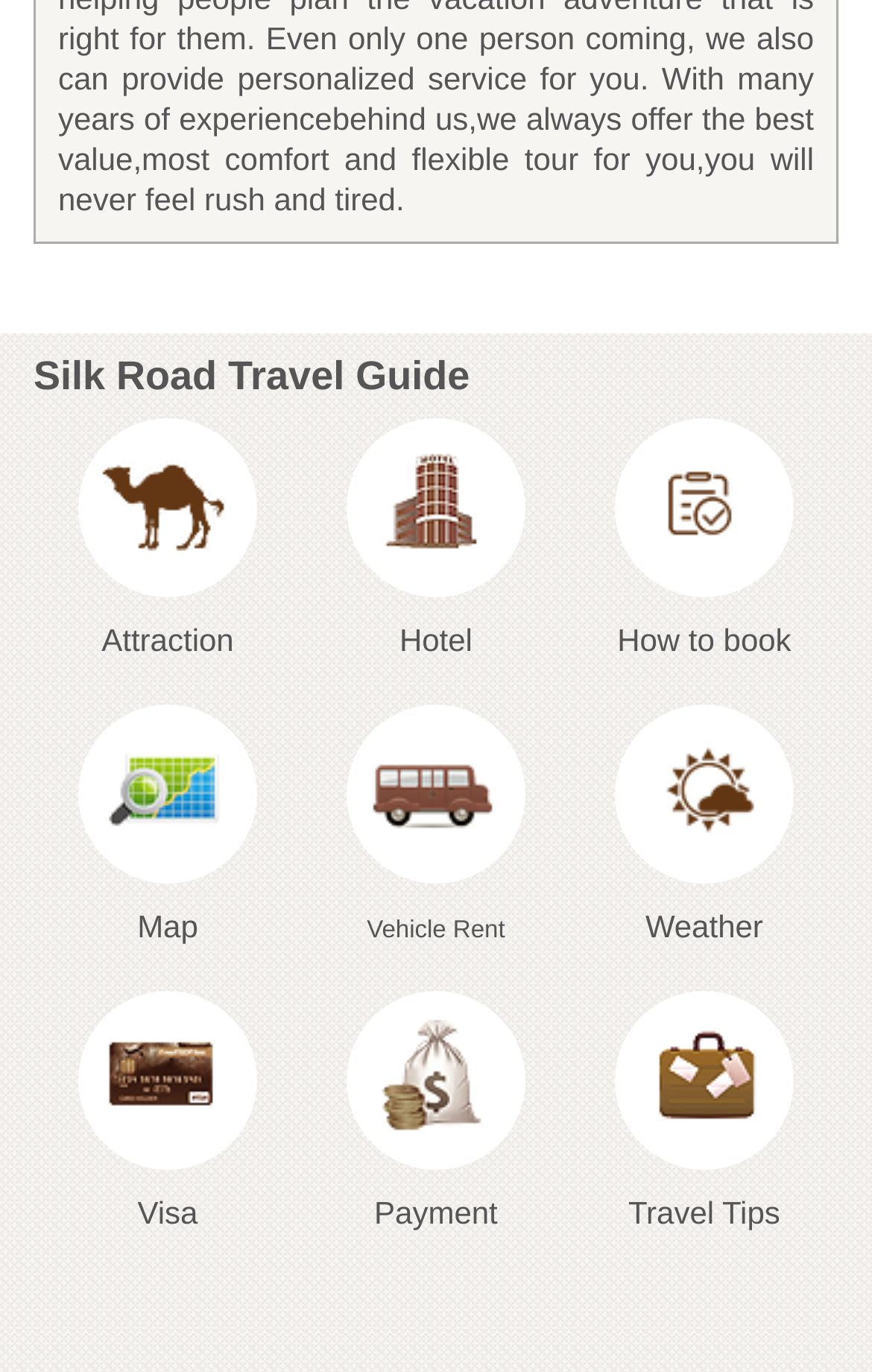Please specify the bounding box coordinates of the area that should be clicked to accomplish the following instruction: "View attractions". The coordinates should consist of four float numbers between 0 and 1, i.e., [left, top, right, bottom].

[0.038, 0.305, 0.346, 0.479]